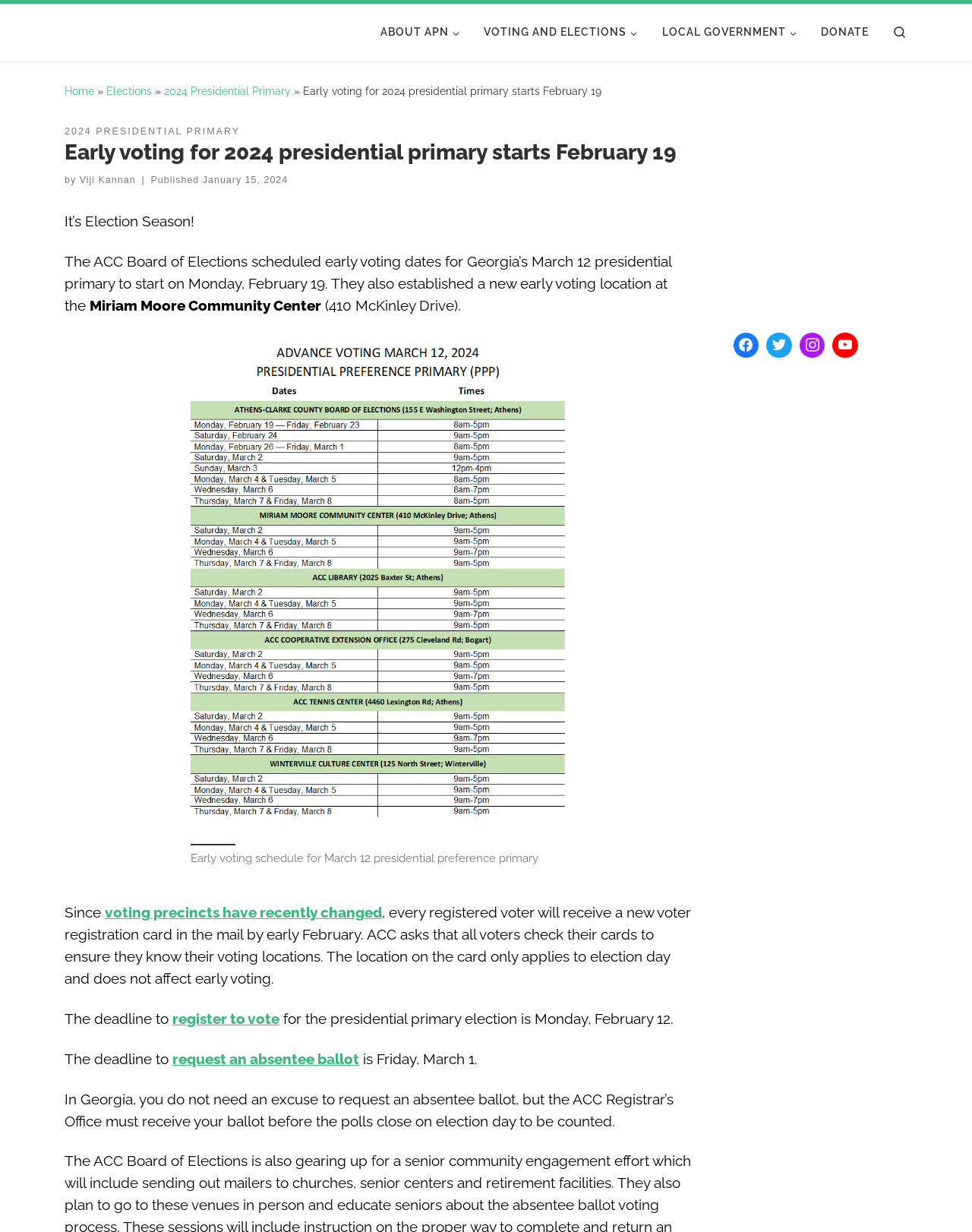Review the image closely and give a comprehensive answer to the question: What is the deadline to register to vote for the presidential primary election?

The deadline to register to vote for the presidential primary election can be found in the article text, where it says 'The deadline to register to vote for the presidential primary election is Monday, February 12'.